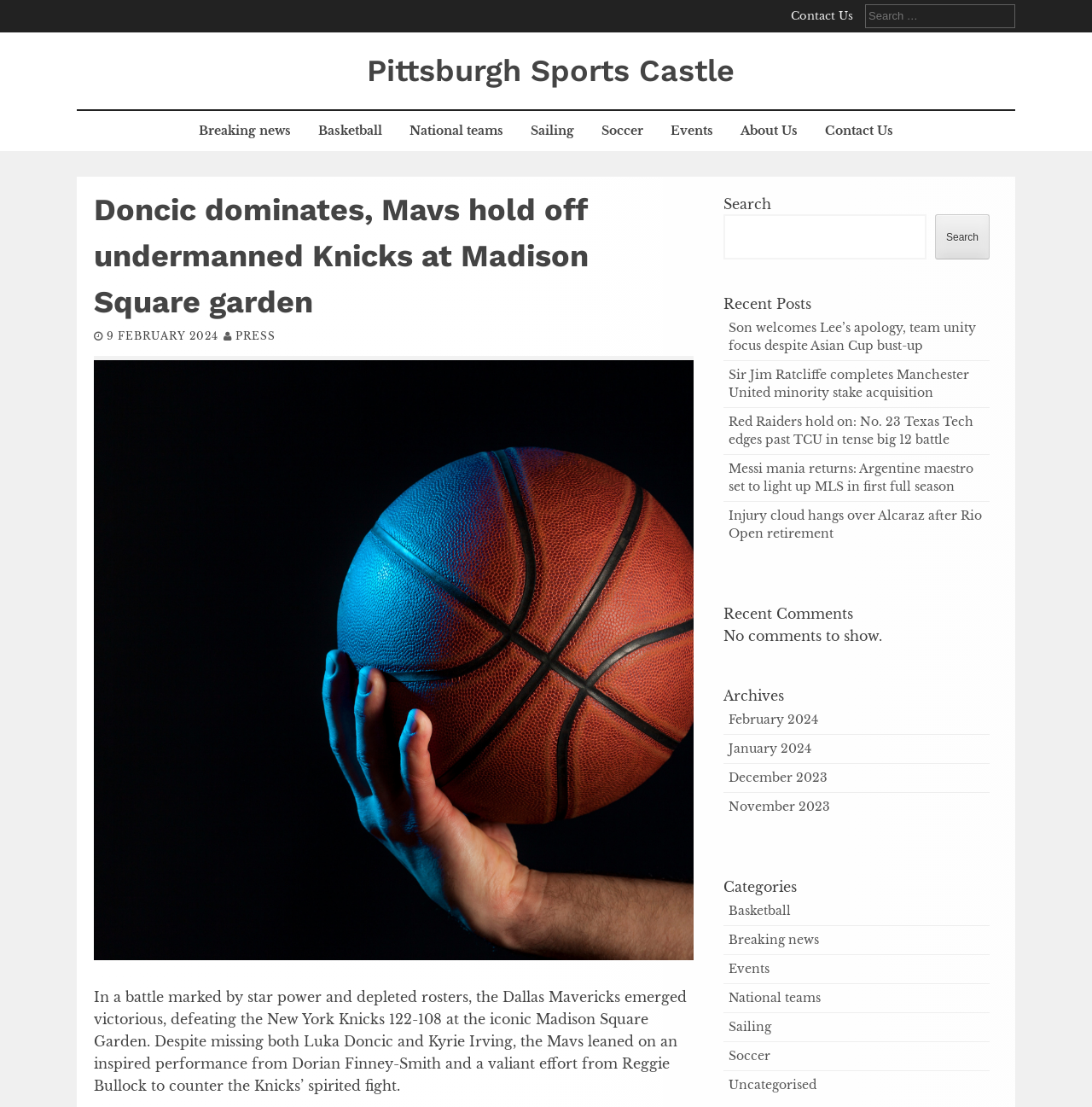Please reply to the following question with a single word or a short phrase:
What is the category of the article about Luka Doncic?

Basketball